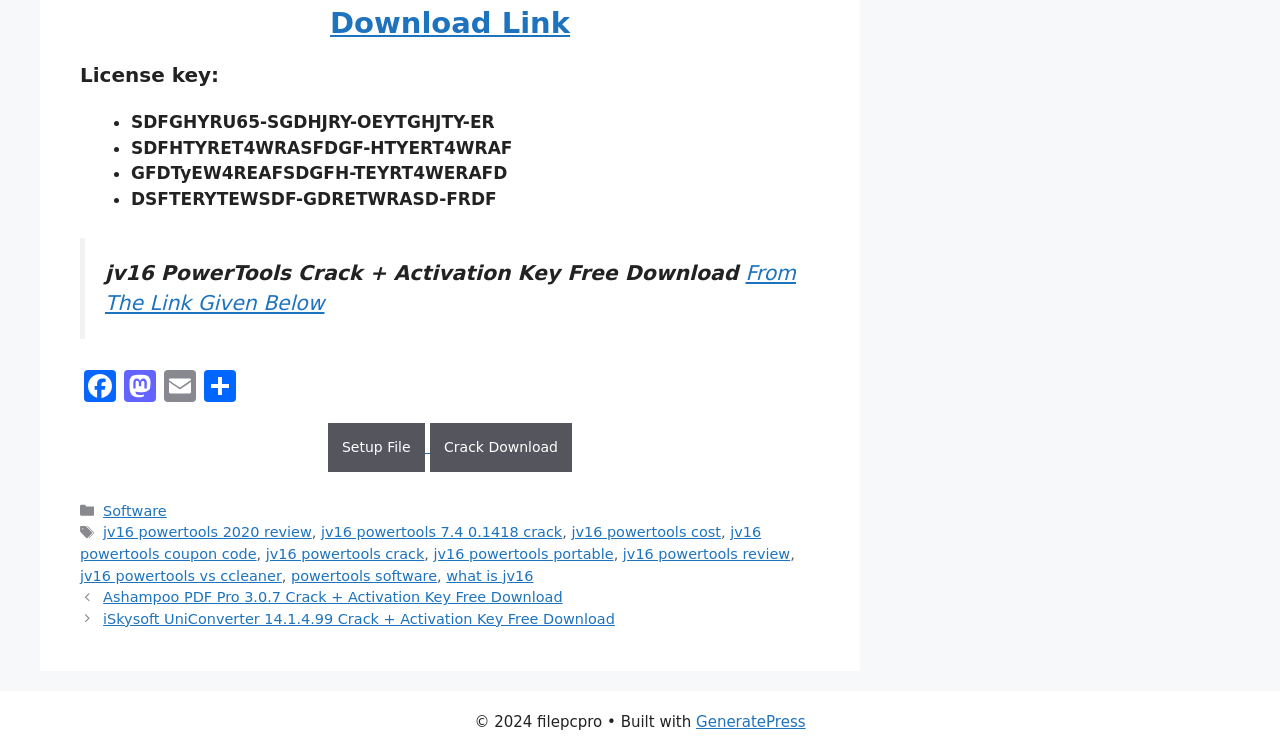Please identify the bounding box coordinates of the clickable area that will allow you to execute the instruction: "Click on the 'Facebook' link".

[0.062, 0.491, 0.094, 0.54]